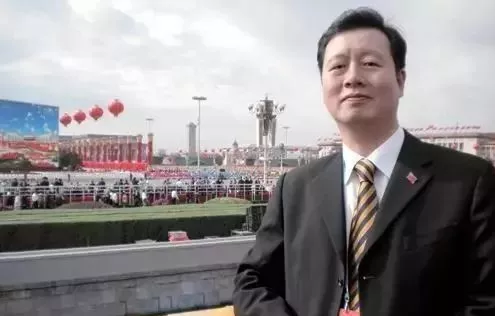Please provide a comprehensive answer to the question based on the screenshot: What is Ji Zhihai wearing?

The caption describes Ji Zhihai as standing confidently in a formal suit, showcasing a proud demeanor, which suggests his attire in the image.